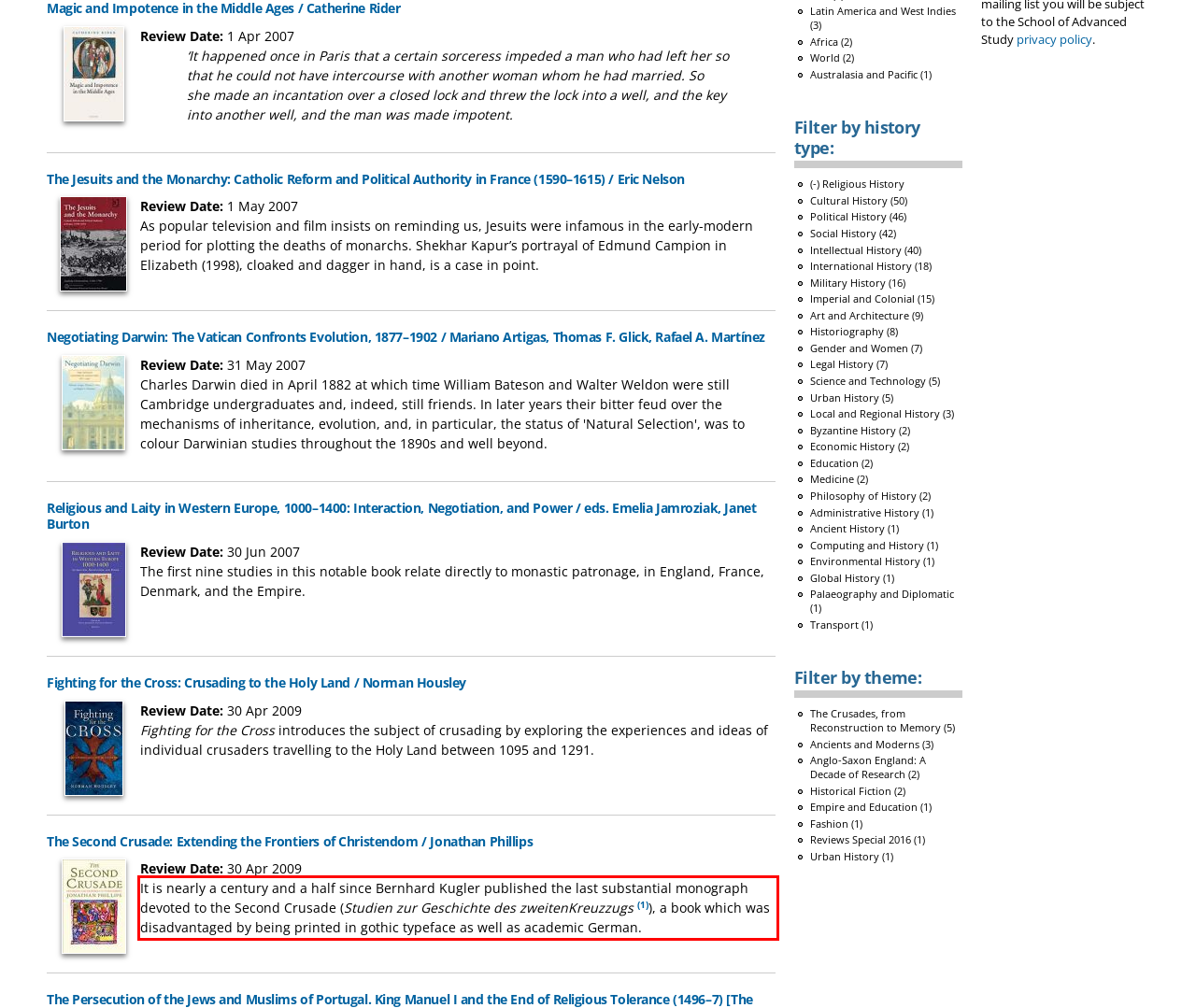You are provided with a screenshot of a webpage that includes a red bounding box. Extract and generate the text content found within the red bounding box.

It is nearly a century and a half since Bernhard Kugler published the last substantial monograph devoted to the Second Crusade (Studien zur Geschichte des zweitenKreuzzugs (1)), a book which was disadvantaged by being printed in gothic typeface as well as academic German.